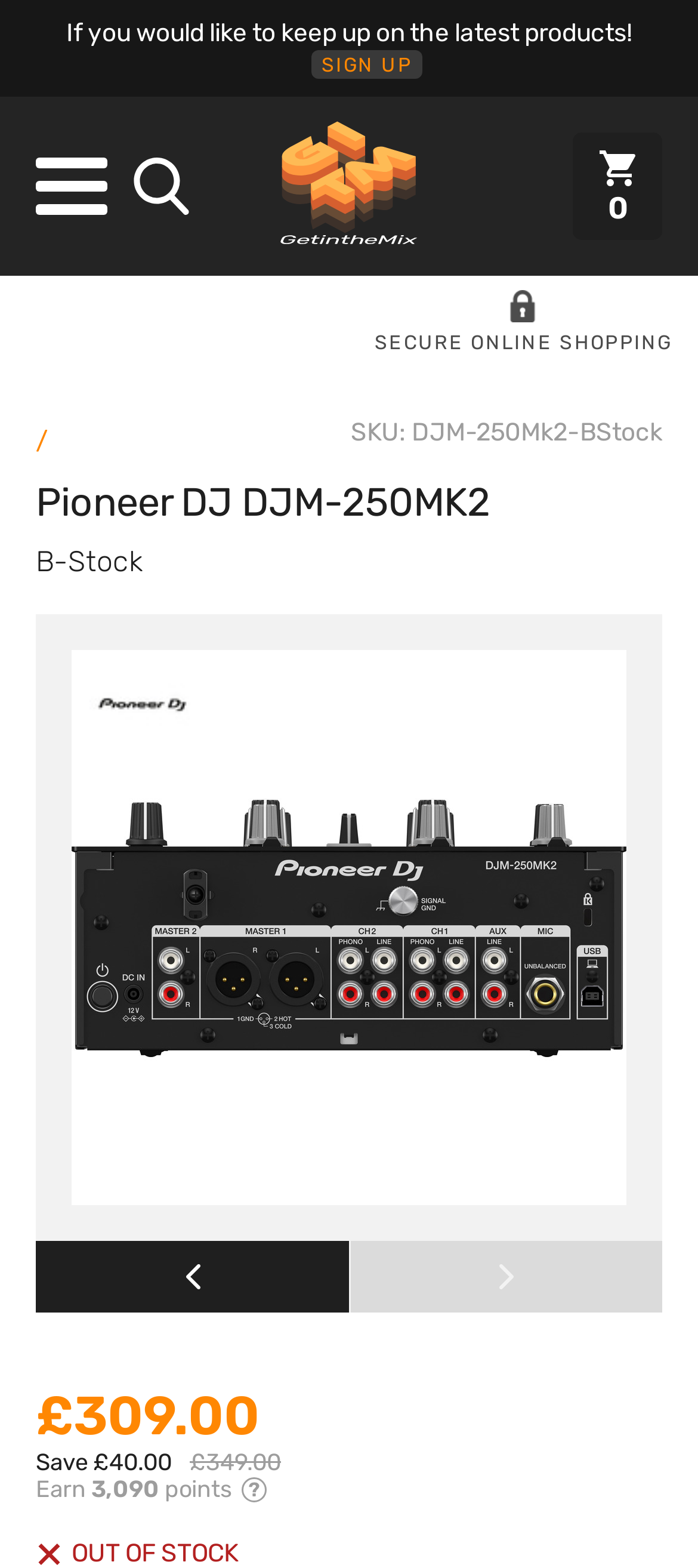Please determine the bounding box coordinates of the area that needs to be clicked to complete this task: 'View product image'. The coordinates must be four float numbers between 0 and 1, formatted as [left, top, right, bottom].

[0.19, 0.1, 0.272, 0.137]